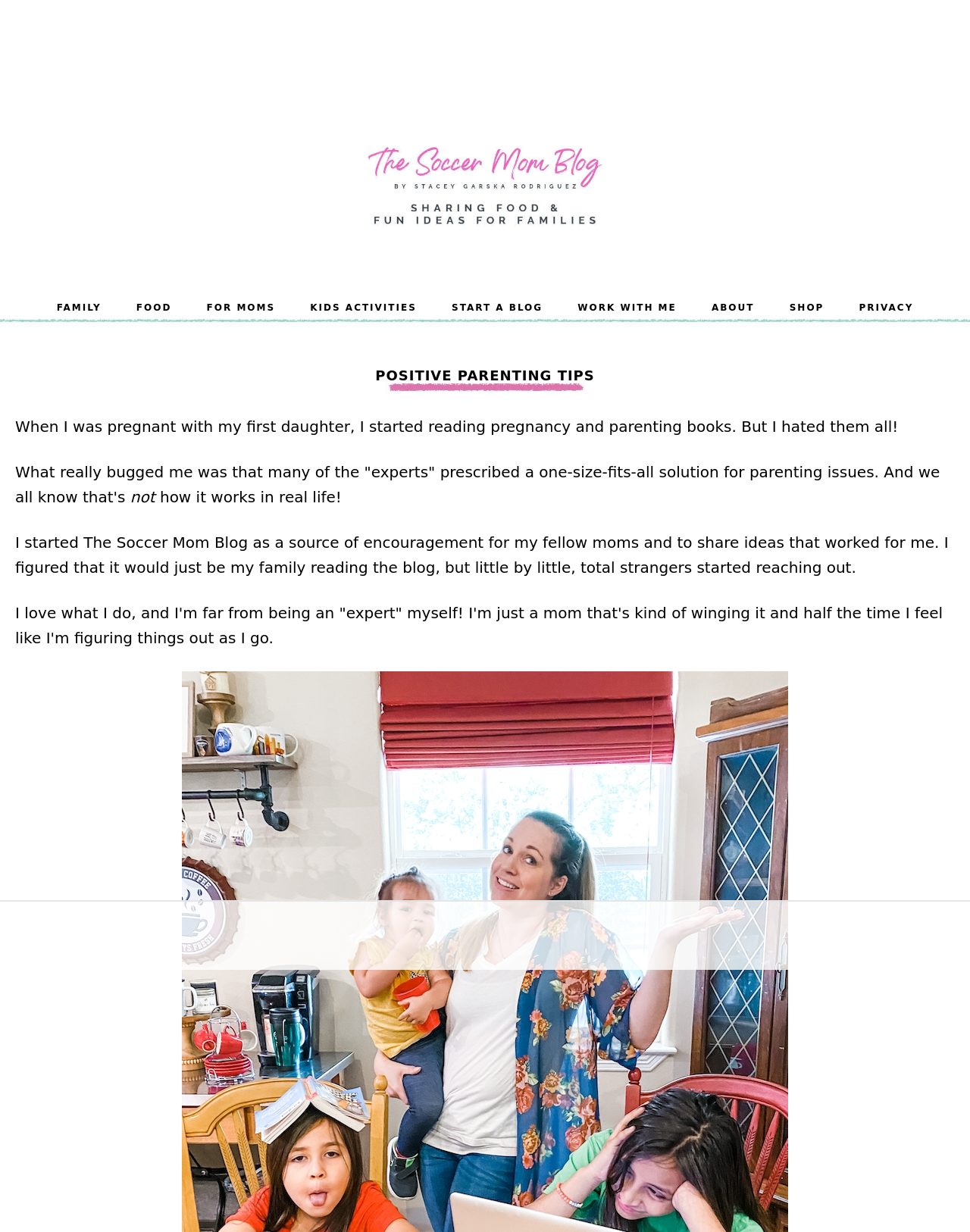Show the bounding box coordinates of the region that should be clicked to follow the instruction: "Click the 'START A BLOG' link."

[0.45, 0.233, 0.575, 0.265]